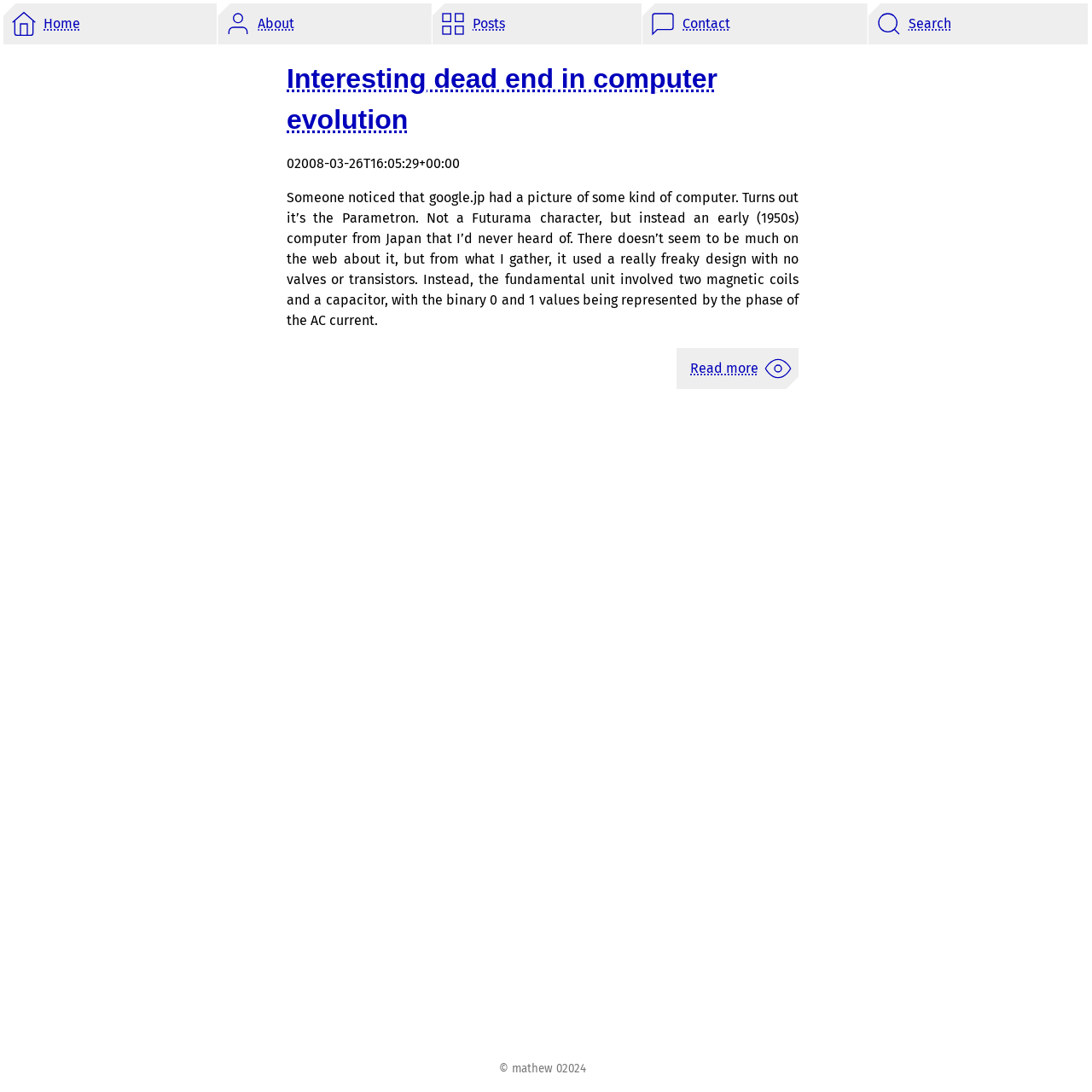What is the date of the article?
Provide an in-depth and detailed explanation in response to the question.

The date of the article can be found in the time element, which displays the date and time in the format '2008-03-26T16:05:29+00:00'.